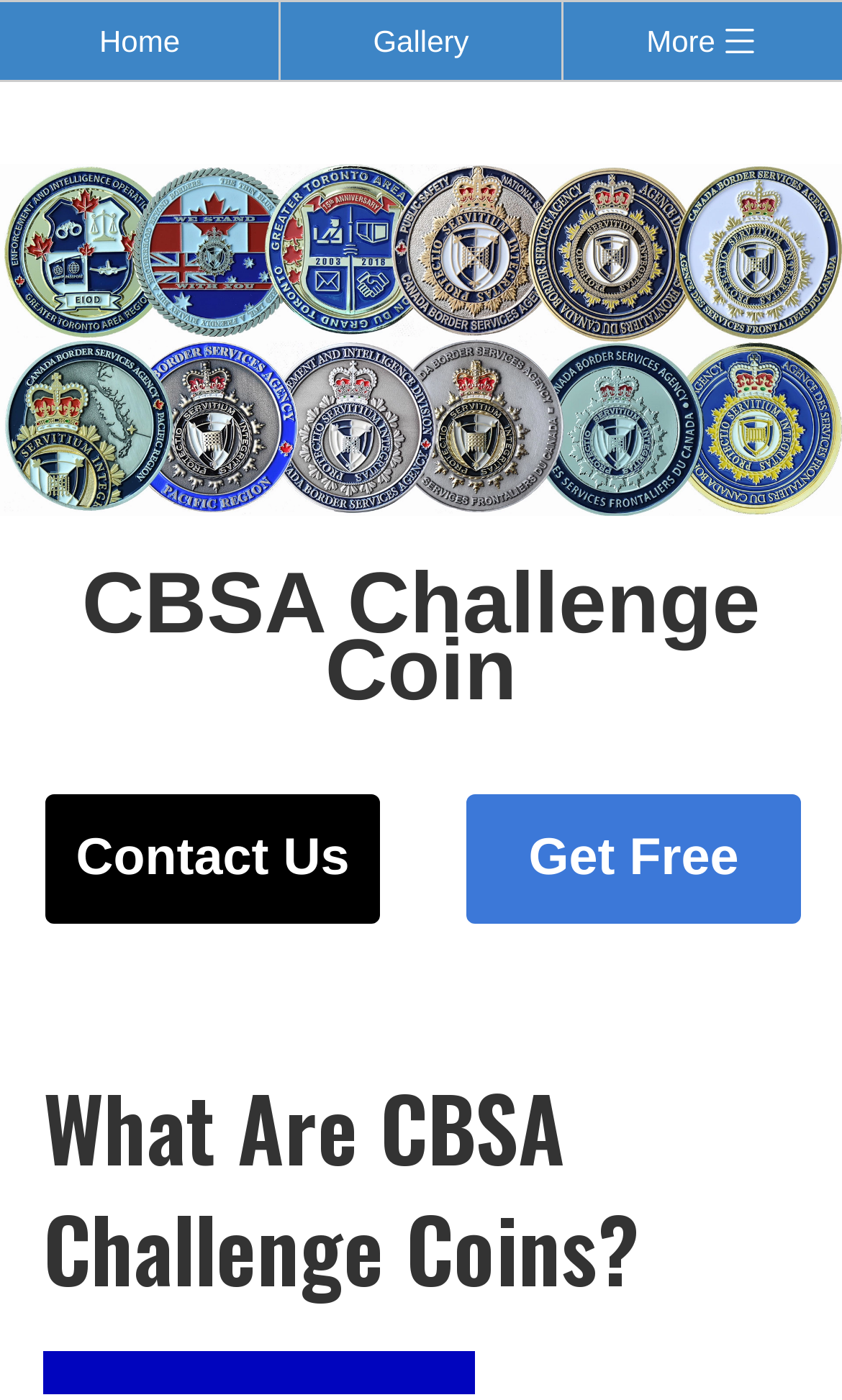Using the given element description, provide the bounding box coordinates (top-left x, top-left y, bottom-right x, bottom-right y) for the corresponding UI element in the screenshot: Get Free Quote & Artwork

[0.551, 0.566, 0.954, 0.662]